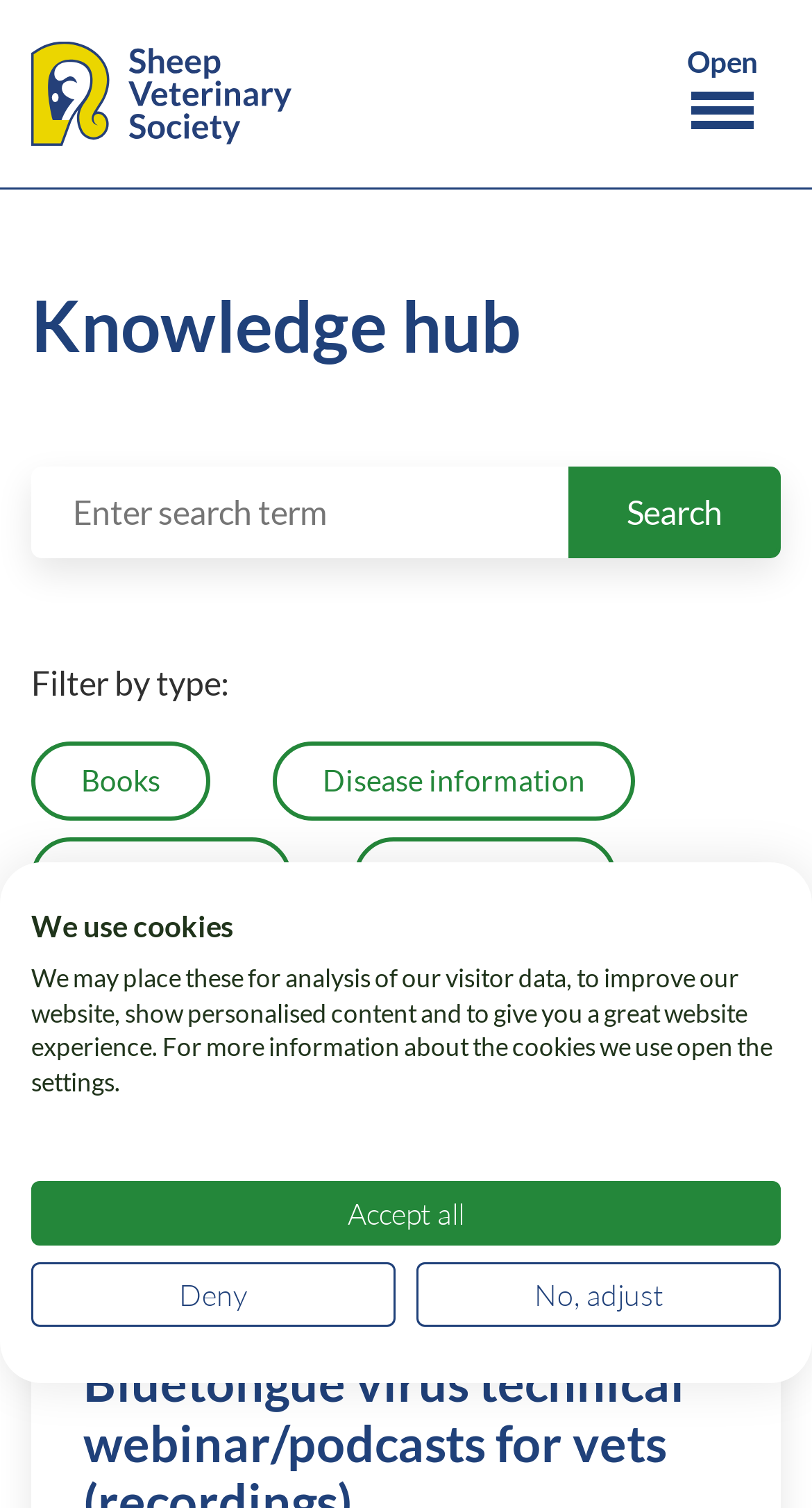Give the bounding box coordinates for the element described by: "Reset".

[0.392, 0.618, 0.615, 0.674]